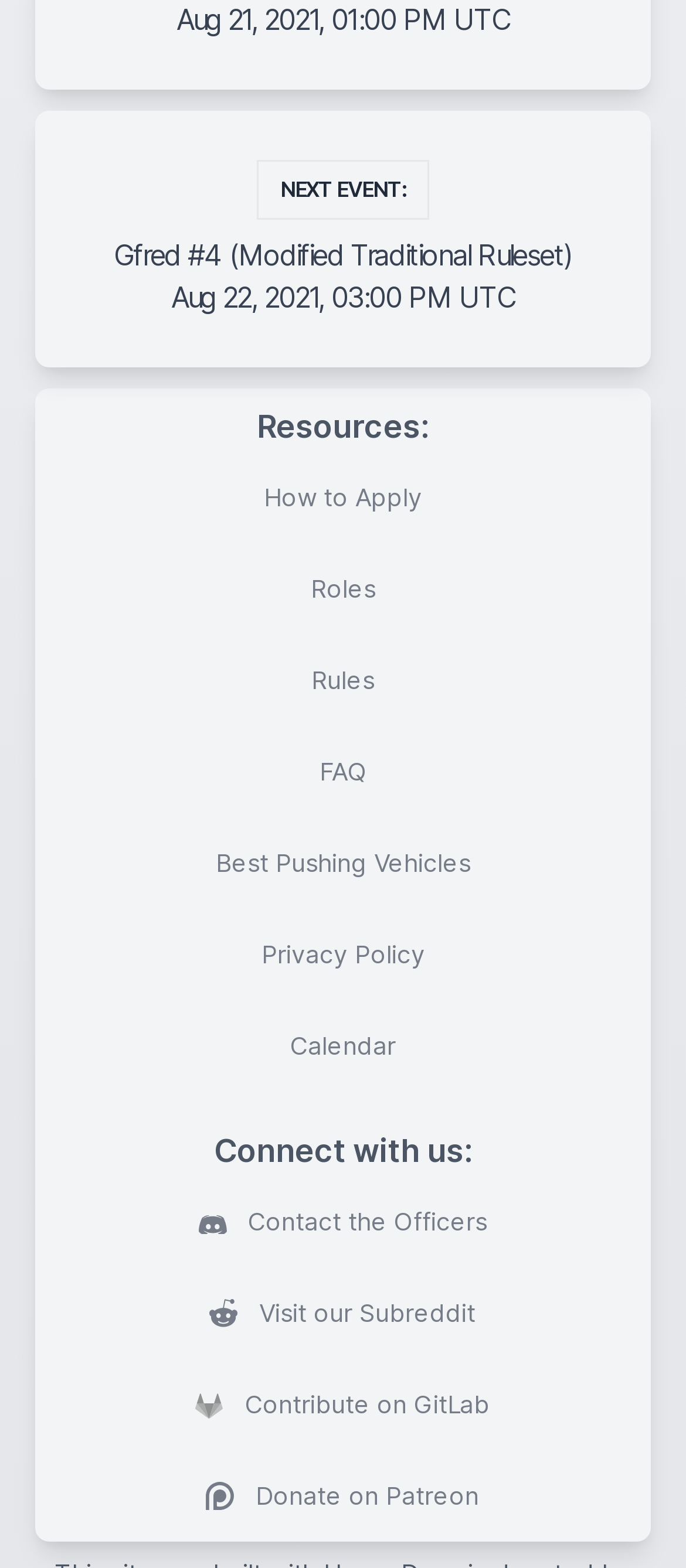Find the bounding box of the web element that fits this description: "admin".

None